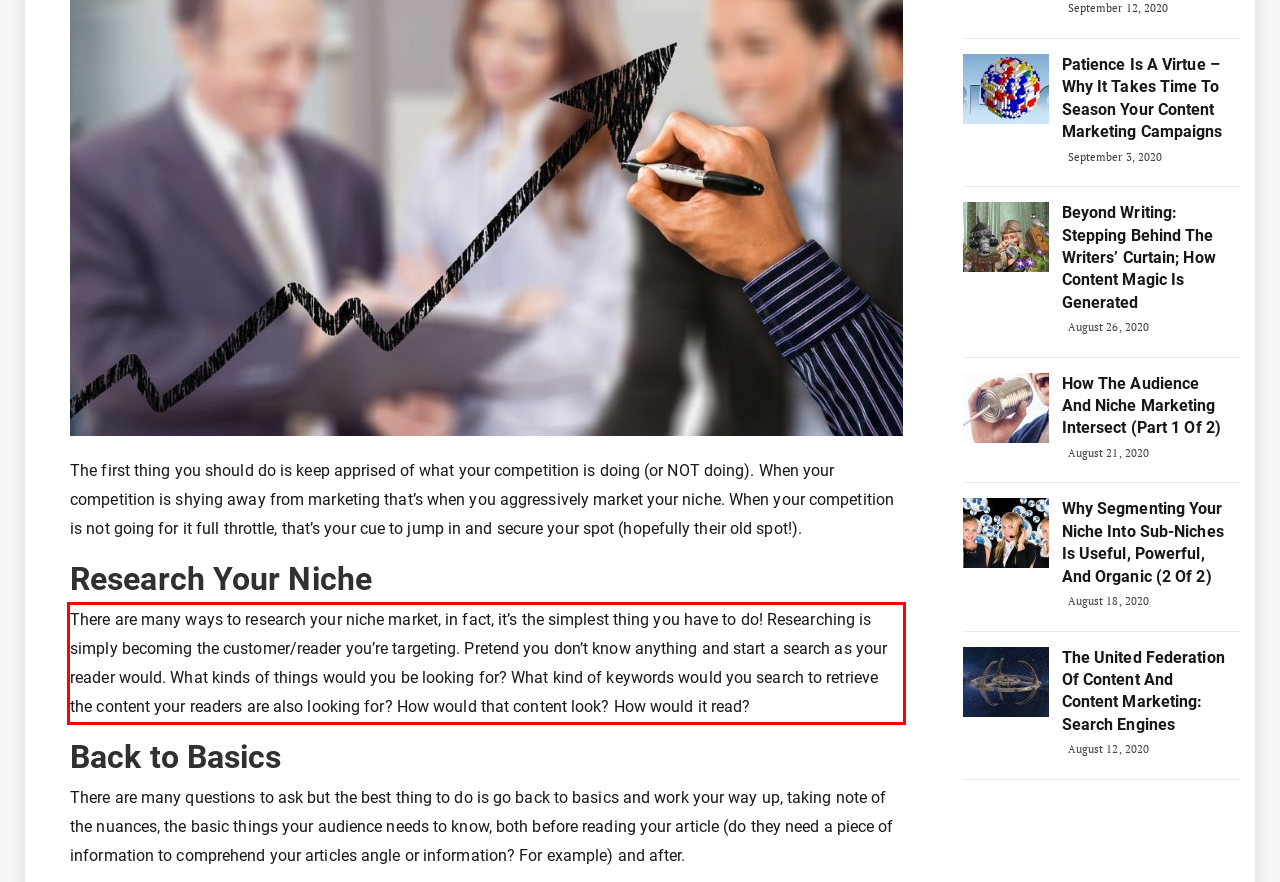Given a screenshot of a webpage with a red bounding box, please identify and retrieve the text inside the red rectangle.

There are many ways to research your niche market, in fact, it’s the simplest thing you have to do! Researching is simply becoming the customer/reader you’re targeting. Pretend you don’t know anything and start a search as your reader would. What kinds of things would you be looking for? What kind of keywords would you search to retrieve the content your readers are also looking for? How would that content look? How would it read?